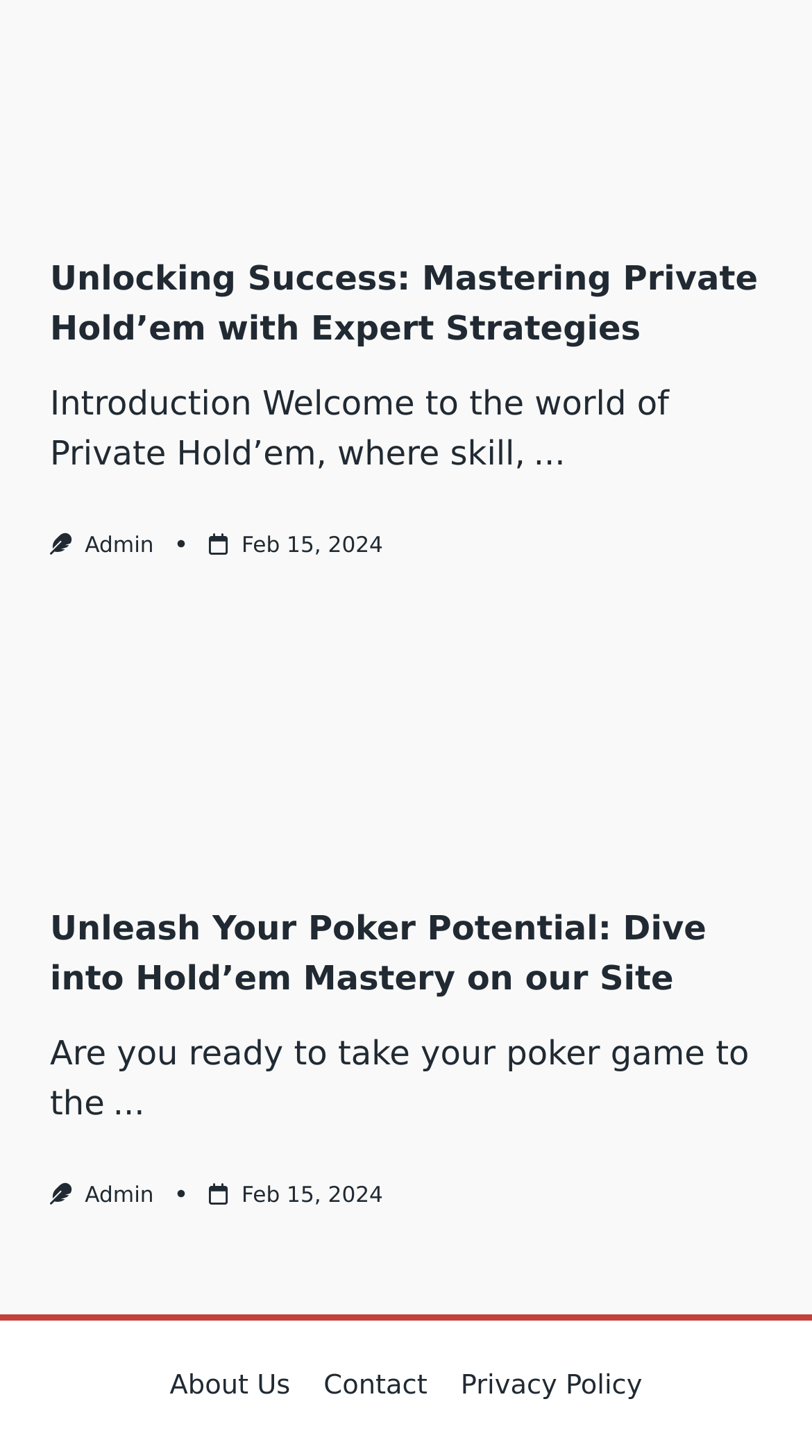Select the bounding box coordinates of the element I need to click to carry out the following instruction: "Click on the 'Unlocking Success: Mastering Private Hold’em with Expert Strategies' link".

[0.062, 0.177, 0.933, 0.239]